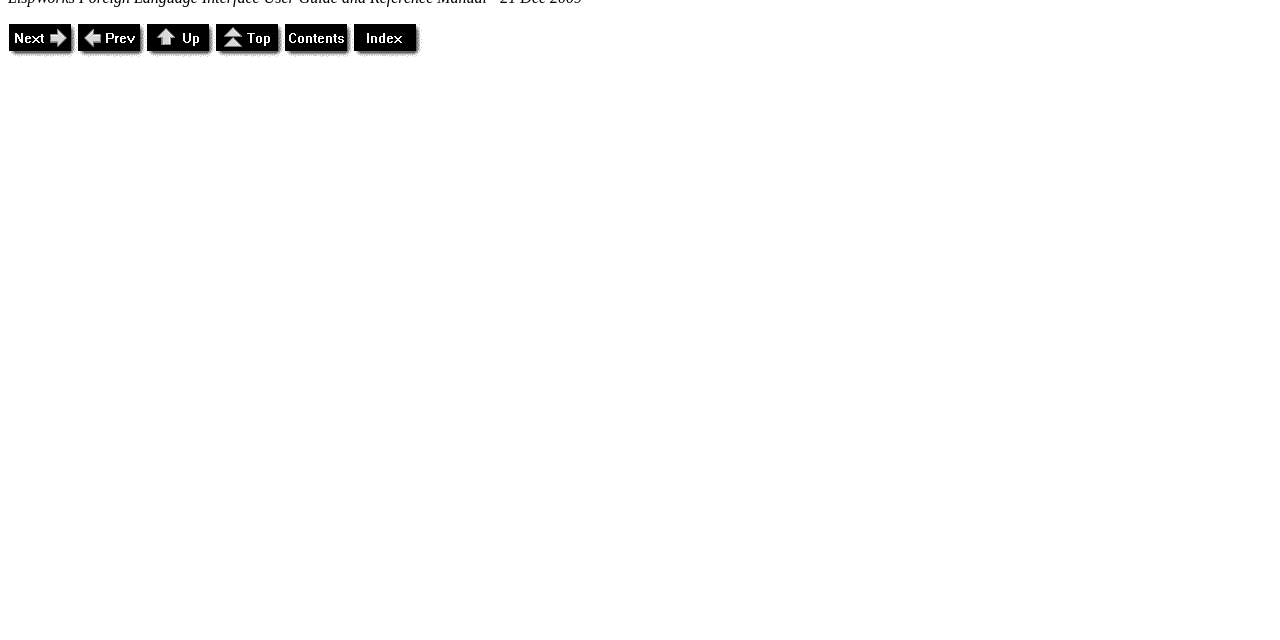Please determine the bounding box coordinates for the UI element described here. Use the format (top-left x, top-left y, bottom-right x, bottom-right y) with values bounded between 0 and 1: alt="Index"

[0.276, 0.068, 0.33, 0.094]